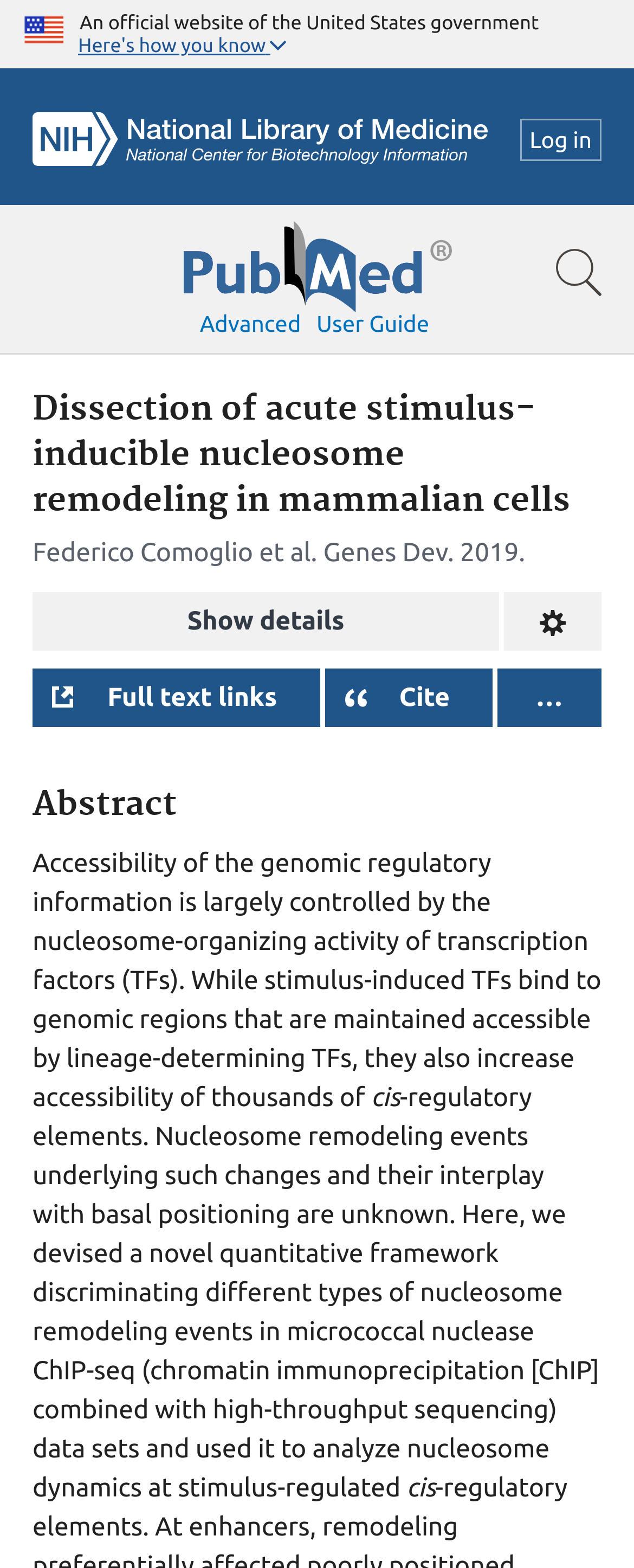What is the logo on the top left corner? Examine the screenshot and reply using just one word or a brief phrase.

NCBI Logo